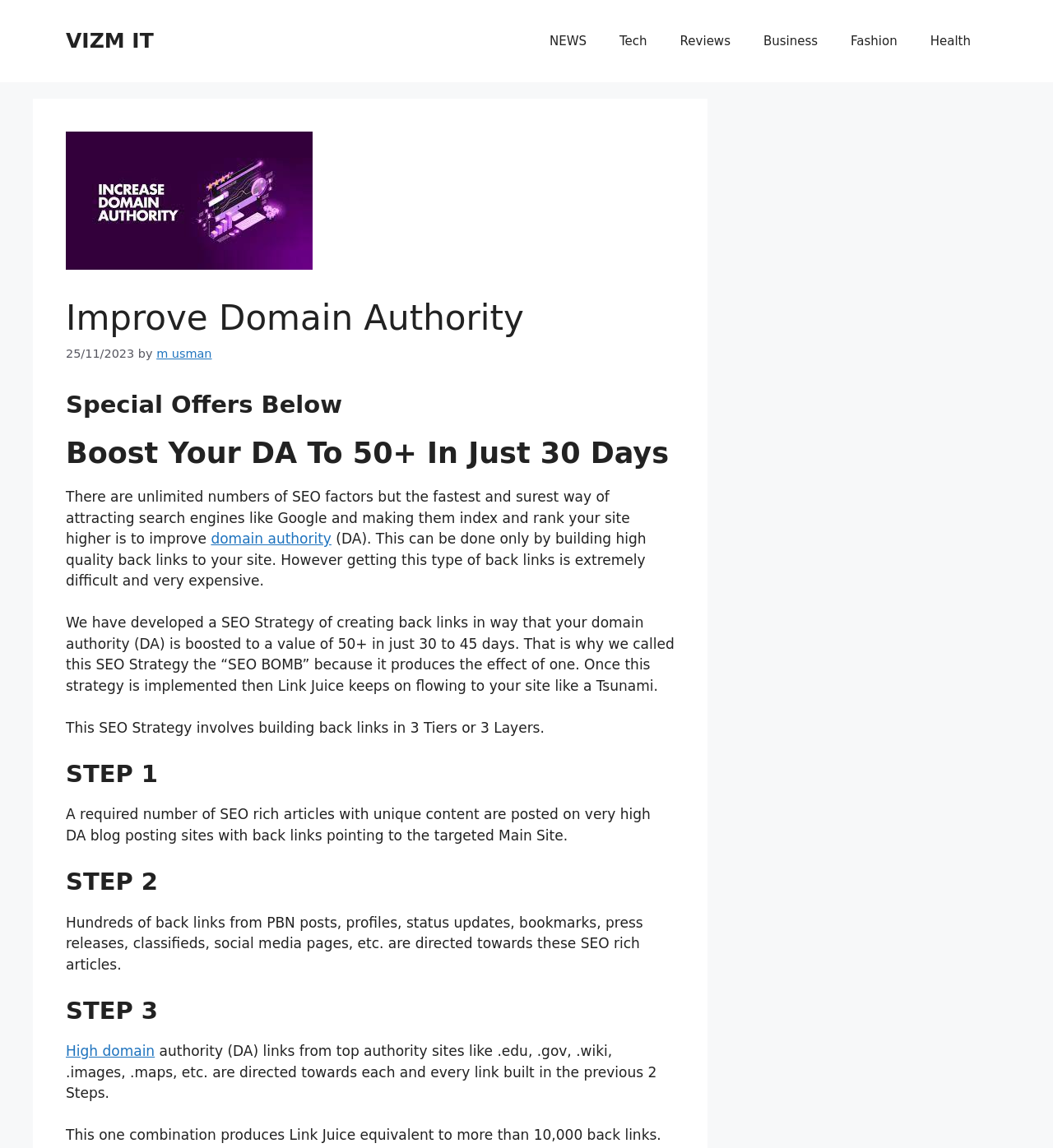What is the title of the main content?
From the screenshot, supply a one-word or short-phrase answer.

Improve Domain Authority